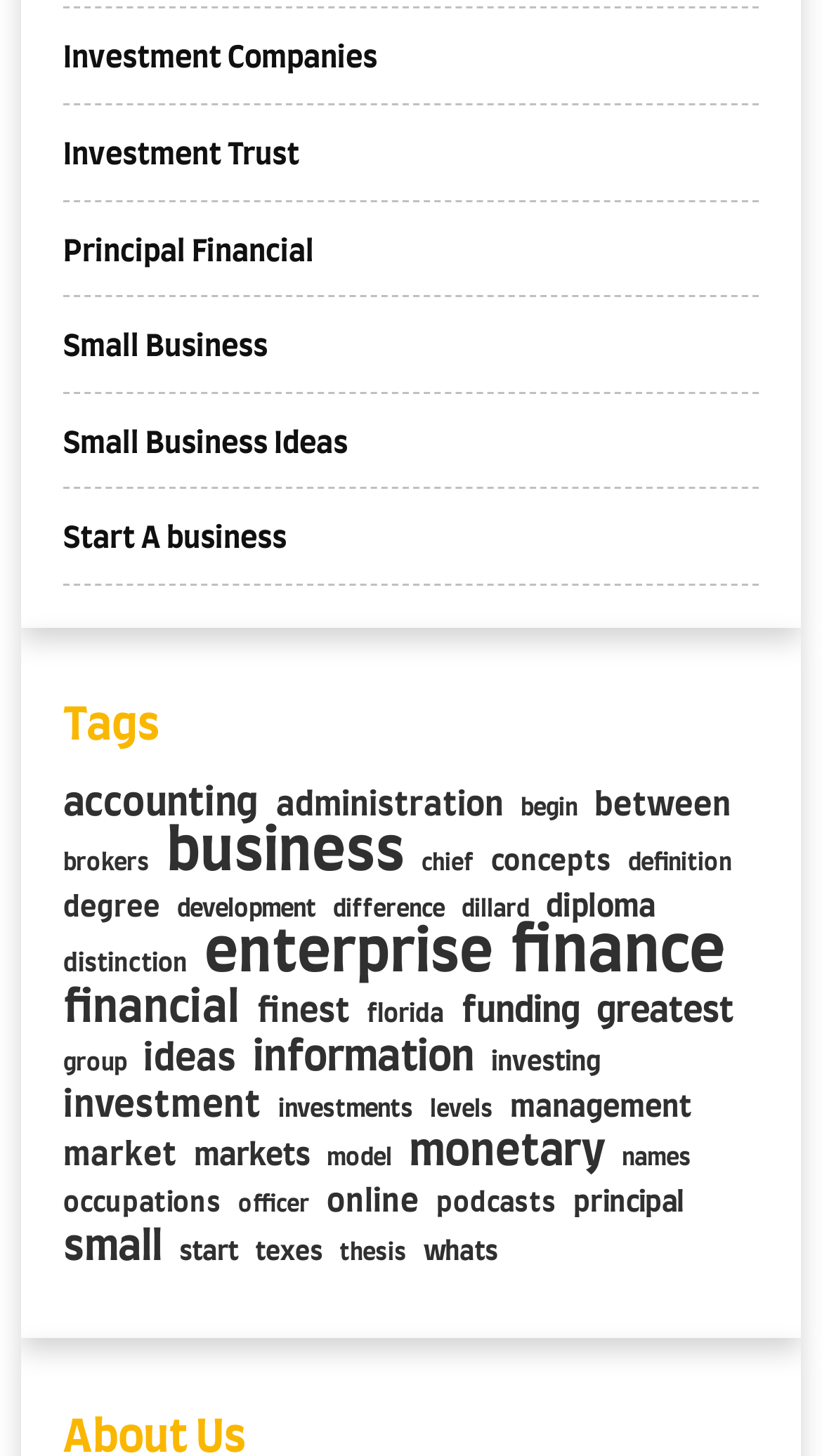Use a single word or phrase to answer the question: What is the first link on the webpage?

Investment Companies